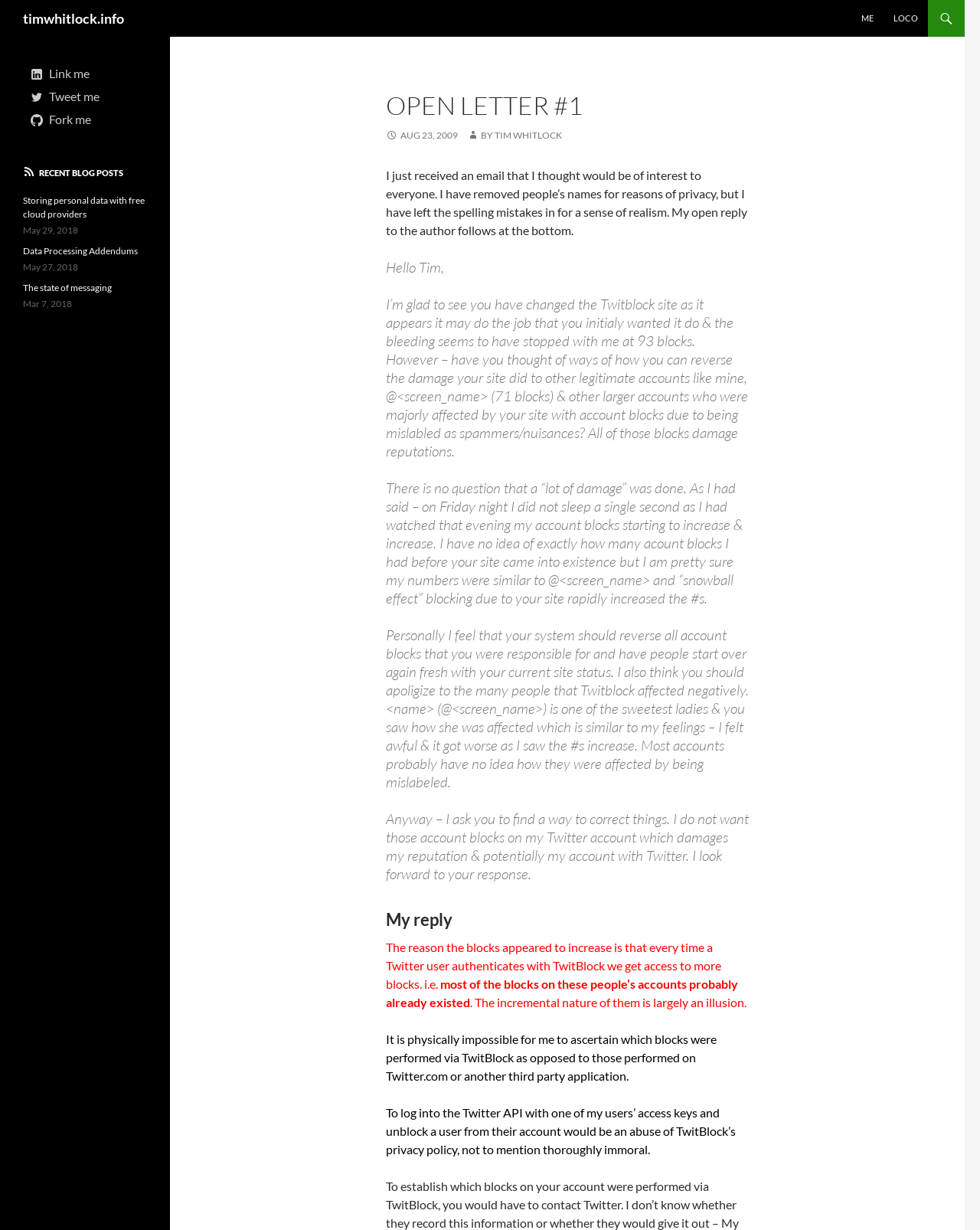What is the title of the website?
Based on the image, respond with a single word or phrase.

timwhitlock.info